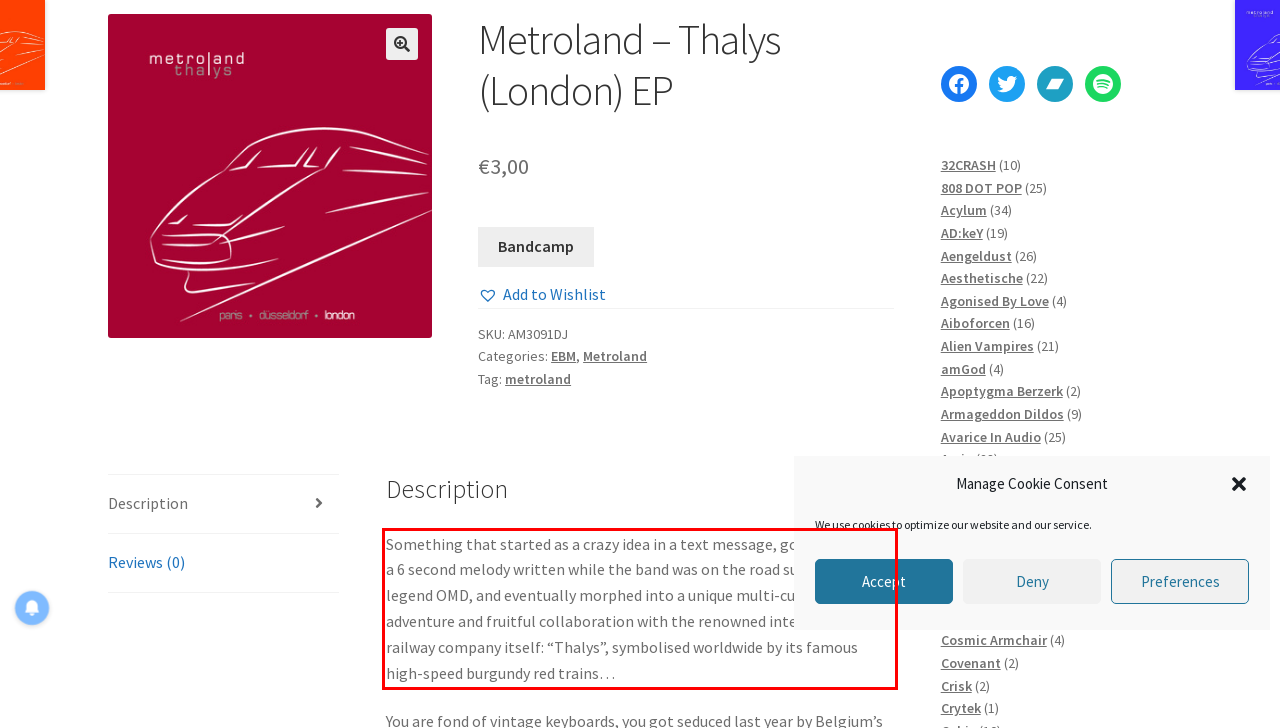By examining the provided screenshot of a webpage, recognize the text within the red bounding box and generate its text content.

Something that started as a crazy idea in a text message, got followed by a 6 second melody written while the band was on the road supporting 80’s legend OMD, and eventually morphed into a unique multi-cultural adventure and fruitful collaboration with the renowned international railway company itself: “Thalys”, symbolised worldwide by its famous high-speed burgundy red trains…